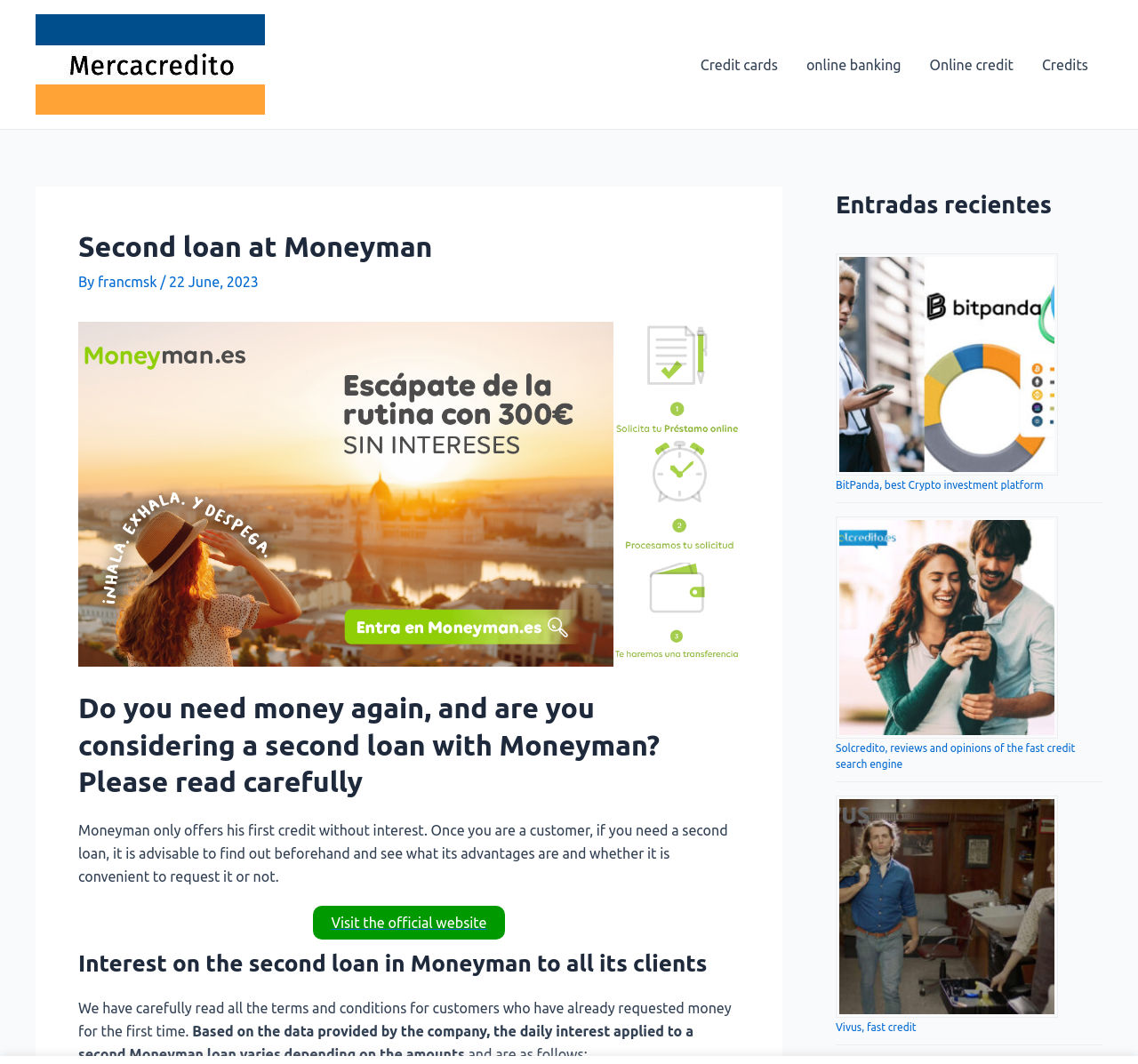Create a detailed summary of all the visual and textual information on the webpage.

This webpage is about a second loan in Moneyman, including its interest rates and conditions, as well as reviews from customers. At the top left, there is a link to "Mercacredito reviews and opinions" accompanied by an image. On the top right, there is a navigation menu with links to "Credit cards", "Online banking", "Online credit", and "Credits".

Below the navigation menu, there is a header section with a heading "Second loan at Moneyman" and a subheading "By francmsk on 22 June, 2023". Next to the header, there is an image of "Moneyman Spain, reviews and opinions".

The main content of the webpage is divided into several sections. The first section has a heading "Do you need money again, and are you considering a second loan with Moneyman?" and a paragraph of text explaining the advantages of taking a second loan with Moneyman. There is also a link to "Visit the official website" in this section.

The second section has a heading "Interest on the second loan in Moneyman to all its clients" and several paragraphs of text explaining the interest rates and conditions of taking a second loan with Moneyman.

On the right side of the webpage, there is a complementary section with a heading "Entradas recientes" (Recent Entries) and several links to other articles, including "BitPanda, best Crypto investment platform", "Solcredito, reviews and opinions of the fast credit search engine", and "Vivus, fast credit". Each link is accompanied by an image and a heading.